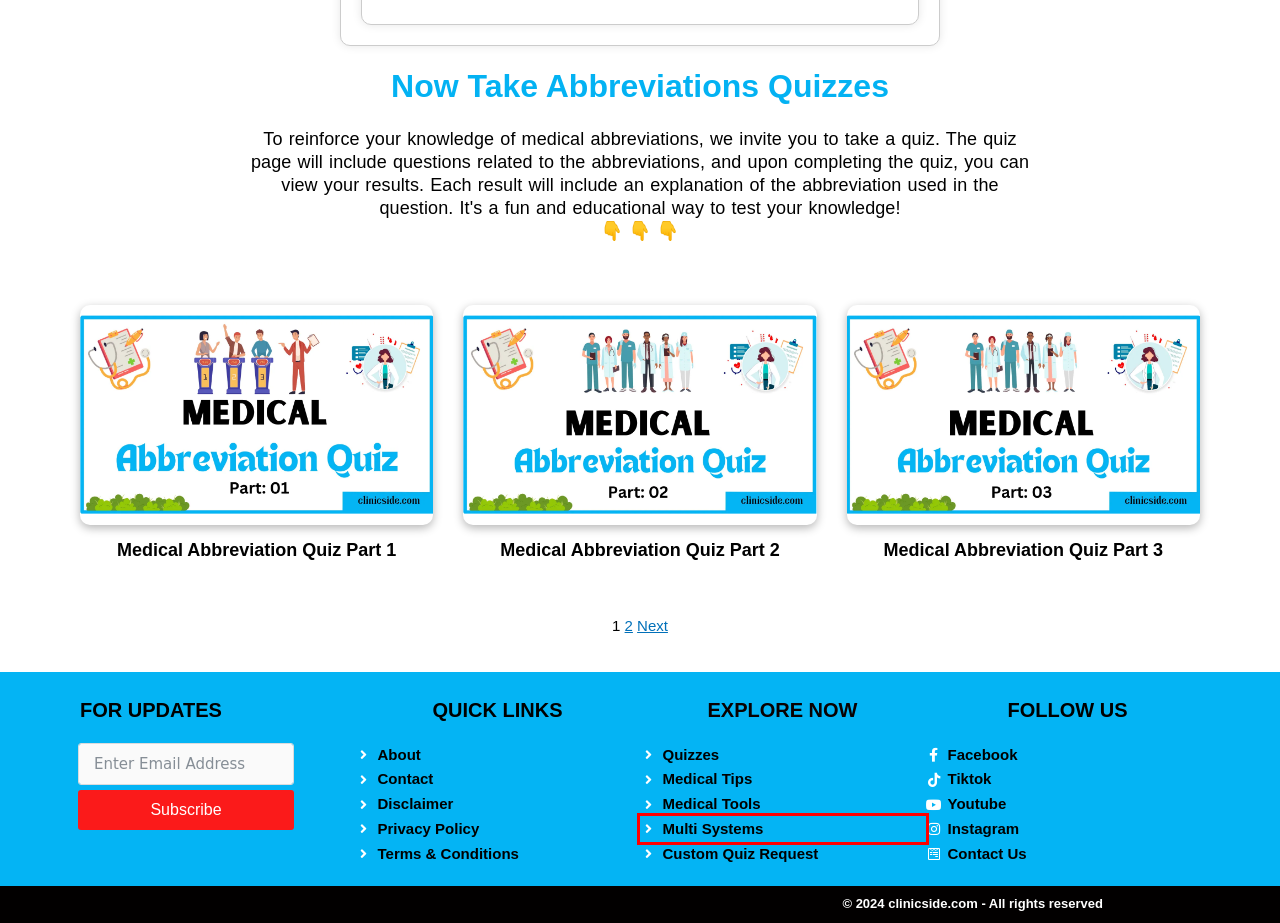Review the webpage screenshot and focus on the UI element within the red bounding box. Select the best-matching webpage description for the new webpage that follows after clicking the highlighted element. Here are the candidates:
A. Privacy Policy For Clinic Side | Clinic Side
B. Medical Abbreviation Quiz Part 2 | Clinic Side
C. Medical Abbreviation Quiz Part 3 | Clinic Side
D. Medical Abbreviation Quiz Part 1 | Clinic Side
E. Multi-System Blog Hub || Clinic Side
F. Clinic Side's Terms and Conditions
G. Custom Quiz Requests By Clinic Side
H. Disclaimer for Clinic Side

E